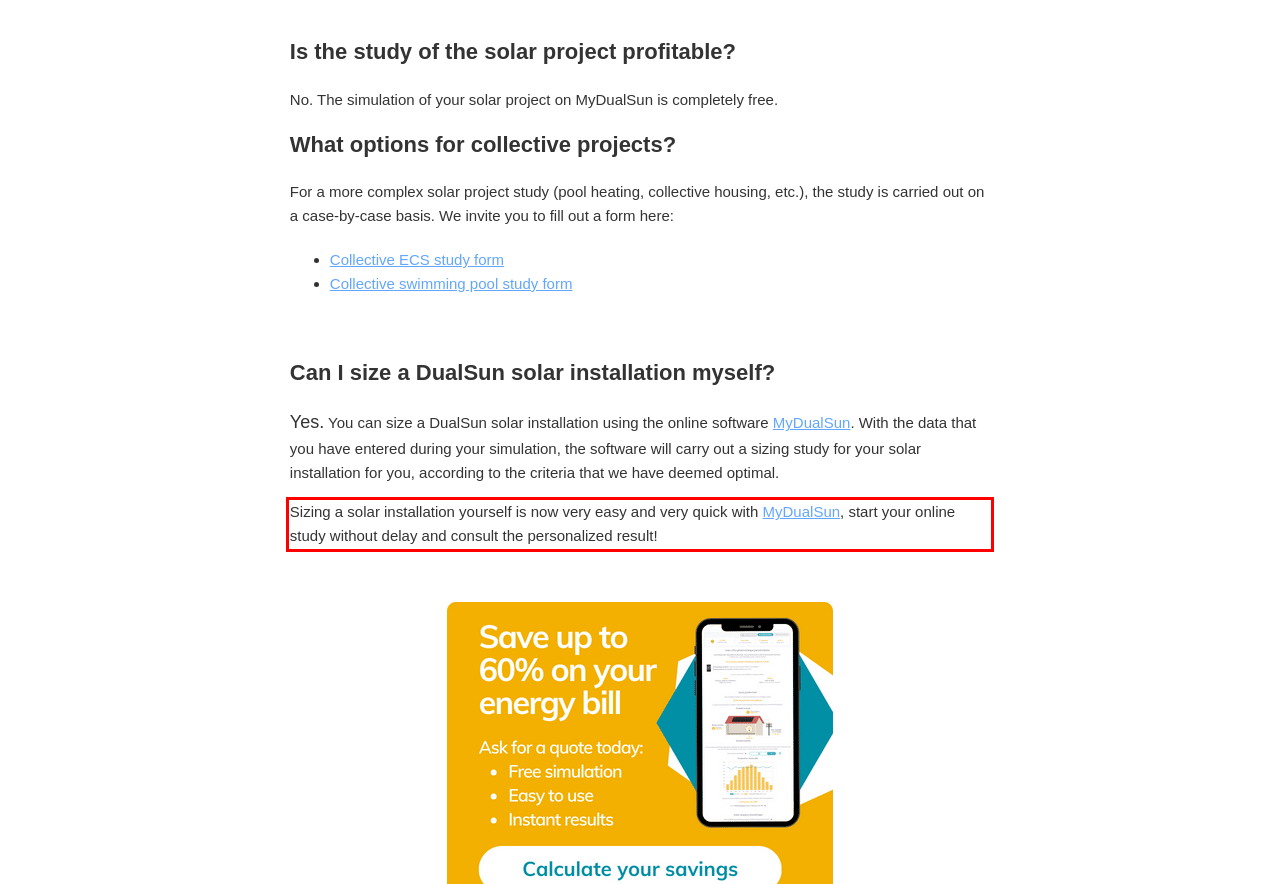You have a screenshot with a red rectangle around a UI element. Recognize and extract the text within this red bounding box using OCR.

Sizing a solar installation yourself is now very easy and very quick with MyDualSun, start your online study without delay and consult the personalized result!